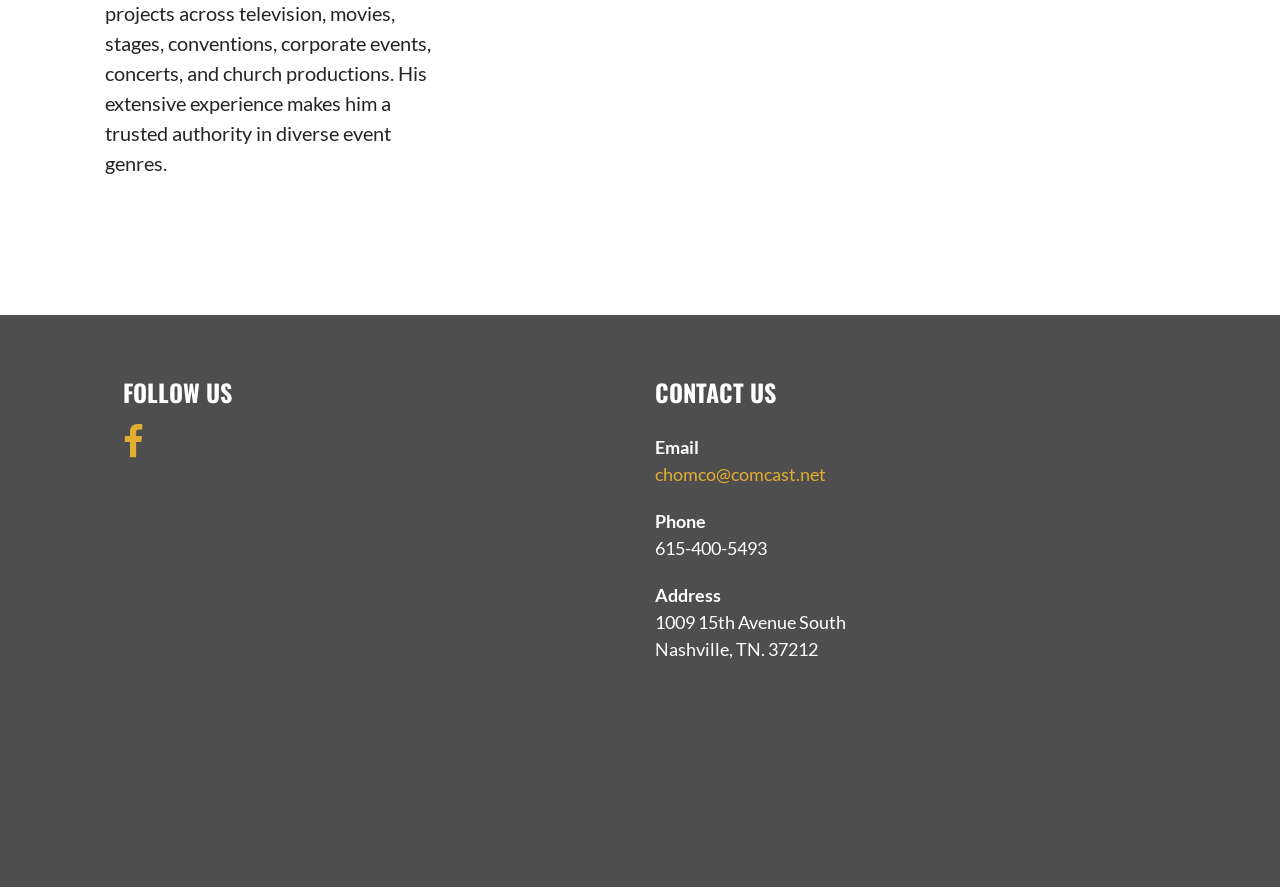Using the information from the screenshot, answer the following question thoroughly:
What social media platform is linked?

I found the Facebook link by looking at the 'FOLLOW US' section, where it has an icon '' which is commonly used to represent Facebook.